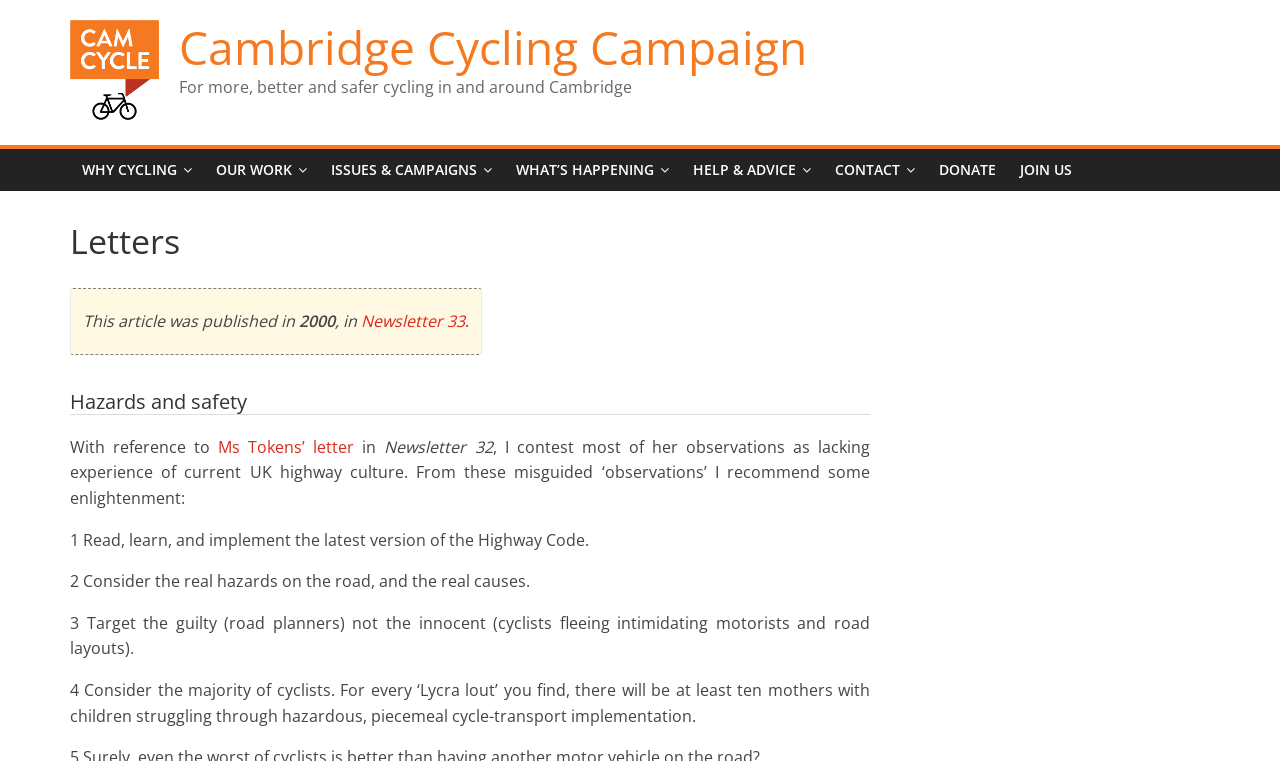Please identify the bounding box coordinates of the region to click in order to complete the task: "Learn more about Ms Tokens’ letter". The coordinates must be four float numbers between 0 and 1, specified as [left, top, right, bottom].

[0.17, 0.573, 0.277, 0.602]